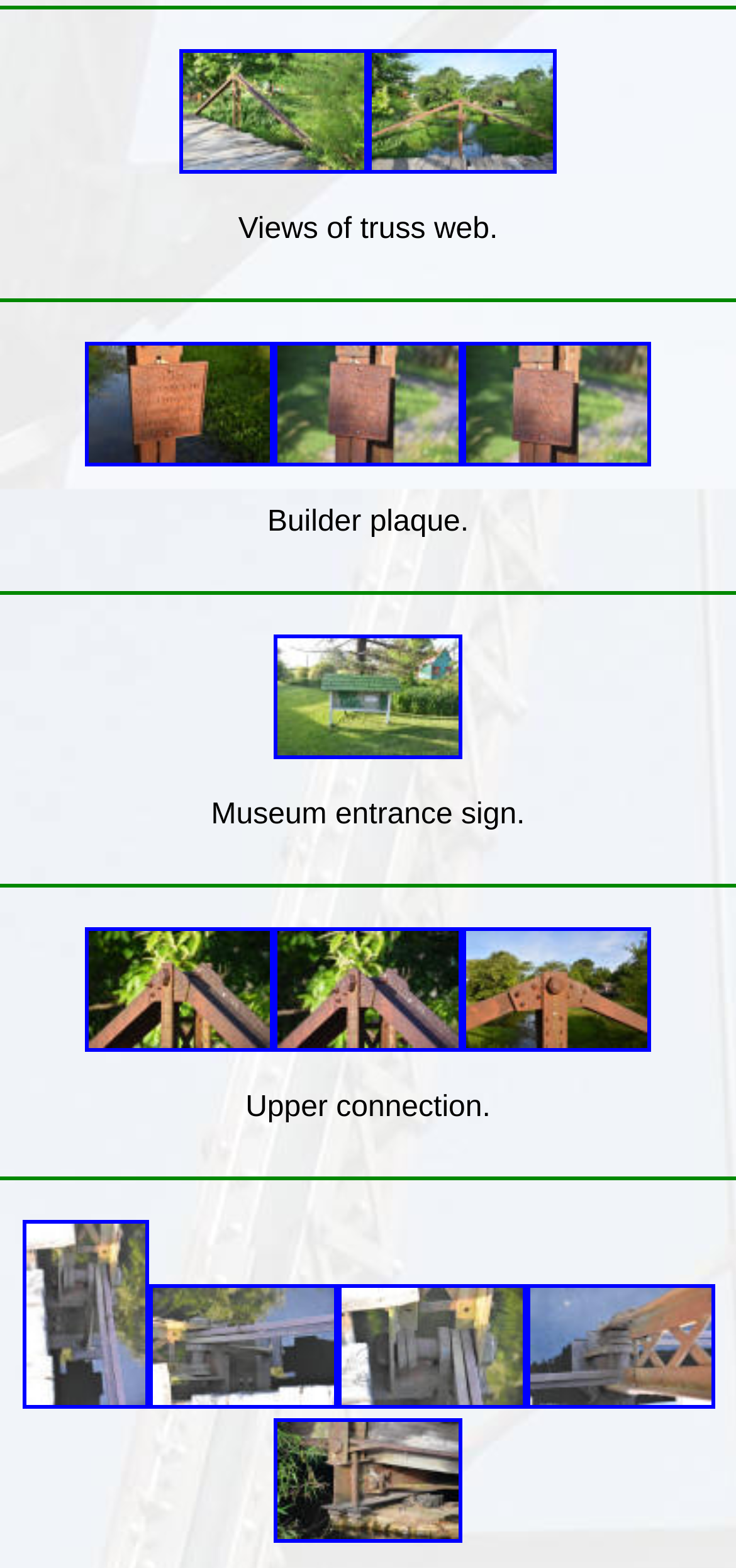Please study the image and answer the question comprehensively:
How many dividers are on the webpage?

There are five images with the description 'Divider' on the webpage. Therefore, there are five dividers on the webpage.